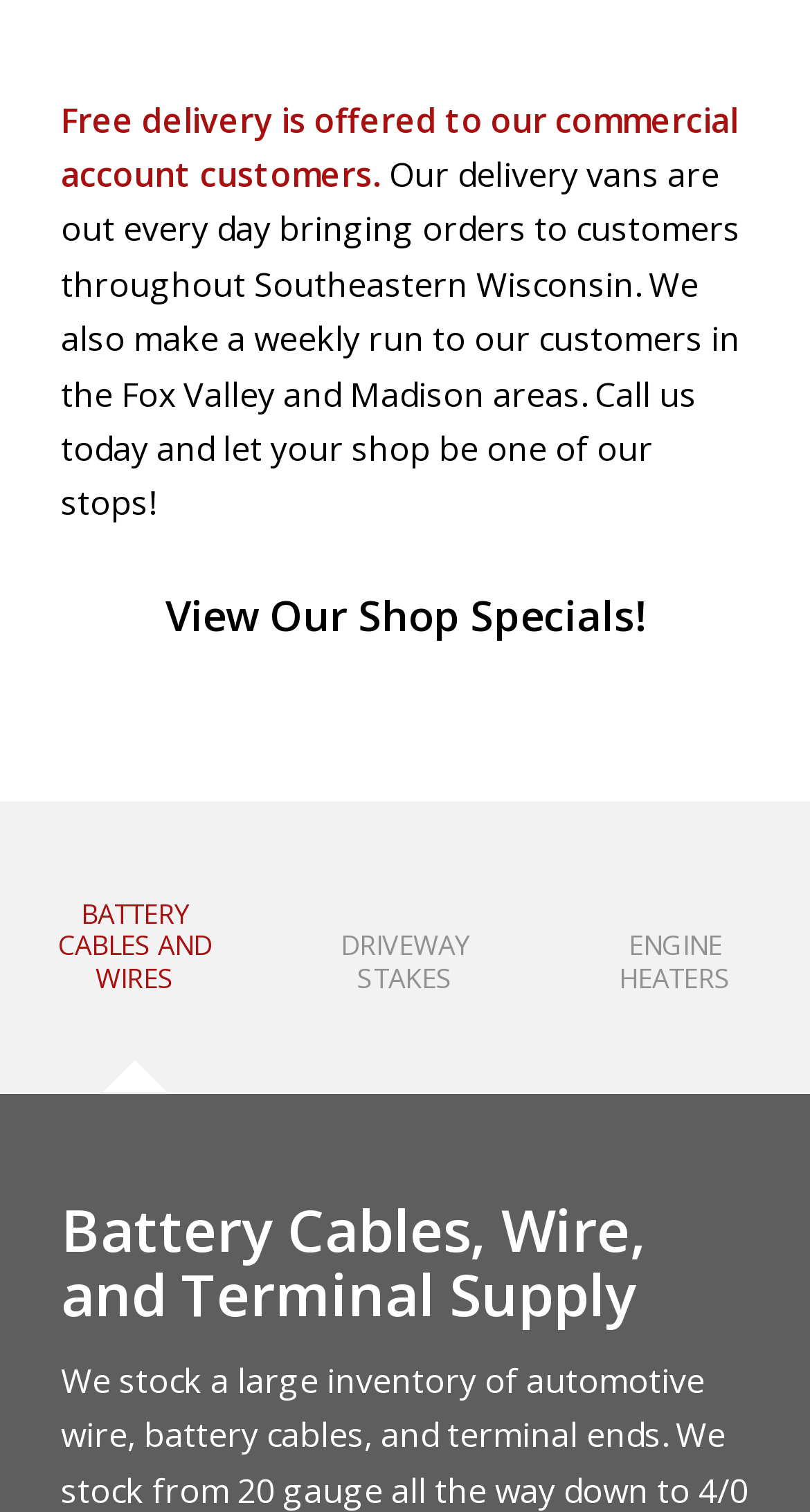Provide the bounding box coordinates of the HTML element described by the text: "View Our Shop Specials!". The coordinates should be in the format [left, top, right, bottom] with values between 0 and 1.

[0.204, 0.388, 0.796, 0.425]